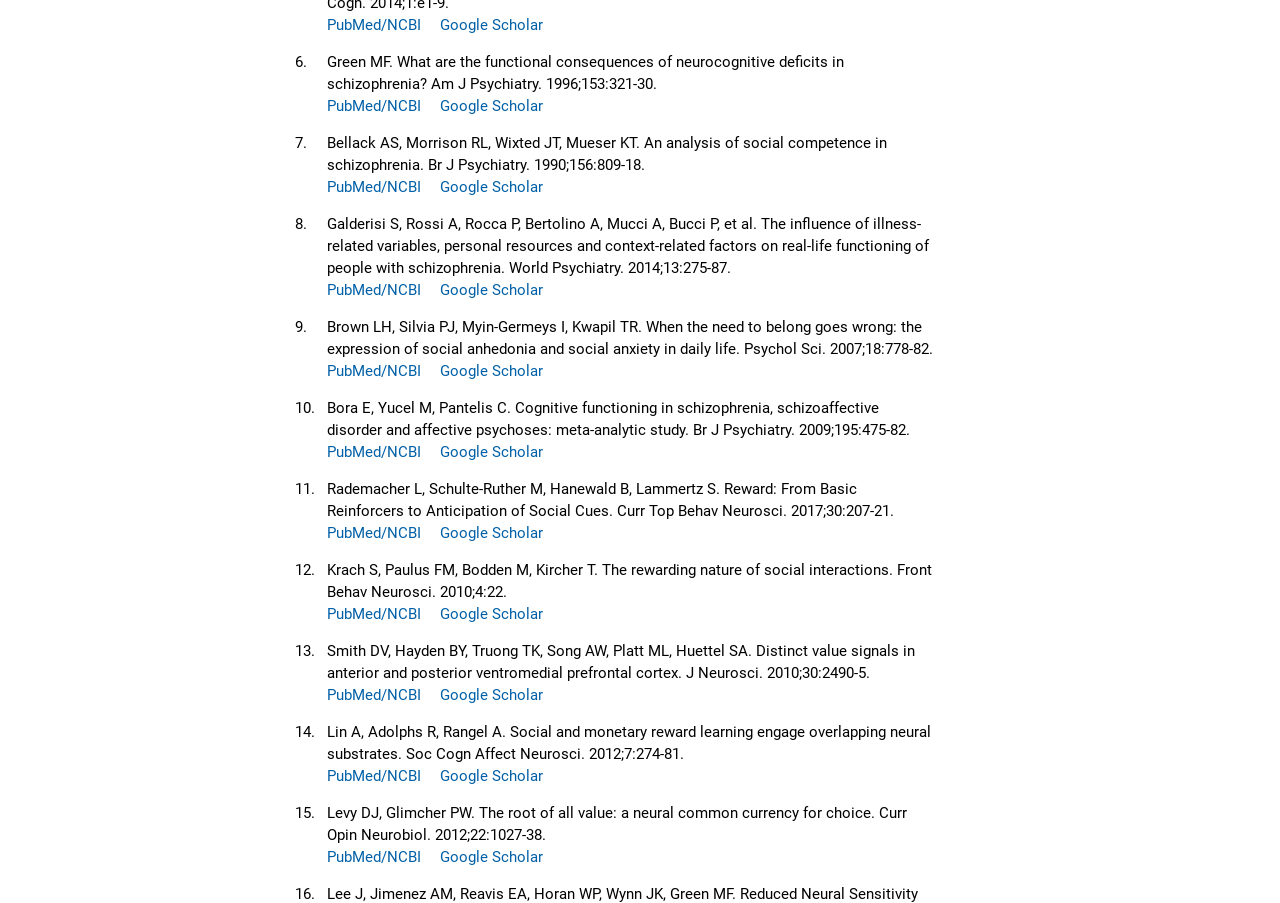Please analyze the image and give a detailed answer to the question:
What is the first reference about?

The first reference is about a study by Green MF, titled 'What are the functional consequences of neurocognitive deficits in schizophrenia?' published in Am J Psychiatry in 1996.